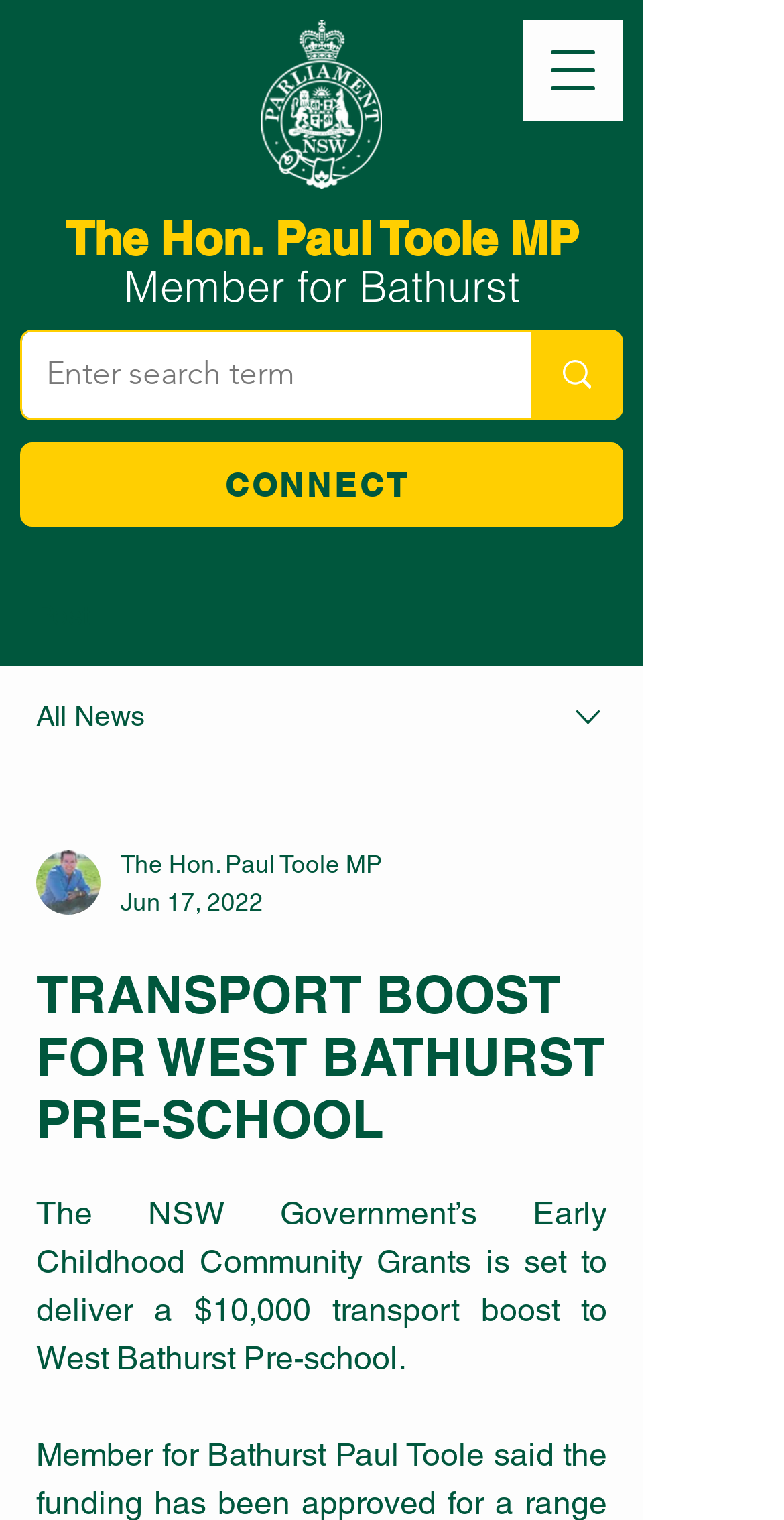Provide the bounding box coordinates for the area that should be clicked to complete the instruction: "Visit NSW Parliament website".

[0.333, 0.013, 0.487, 0.124]